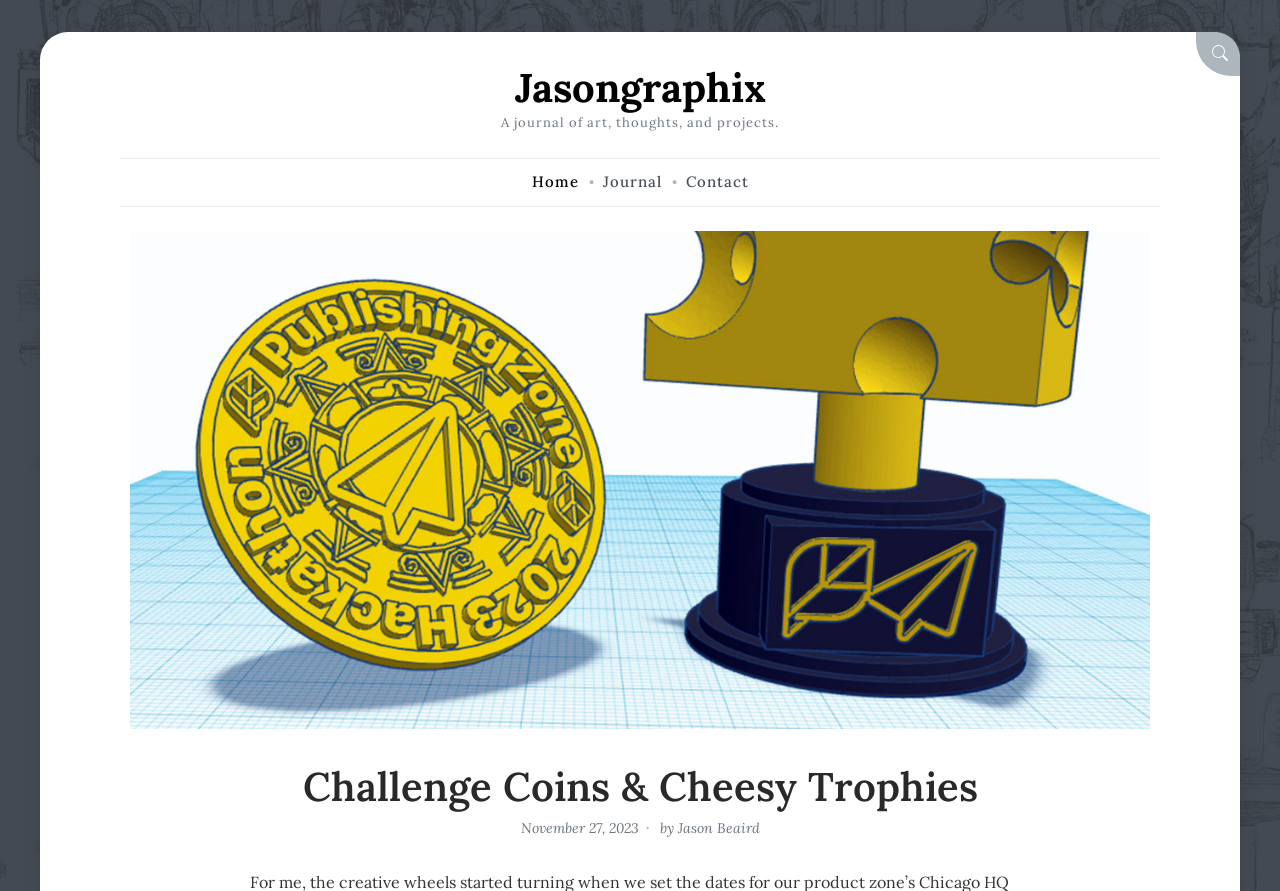Using the provided element description, identify the bounding box coordinates as (top-left x, top-left y, bottom-right x, bottom-right y). Ensure all values are between 0 and 1. Description: Shop

None